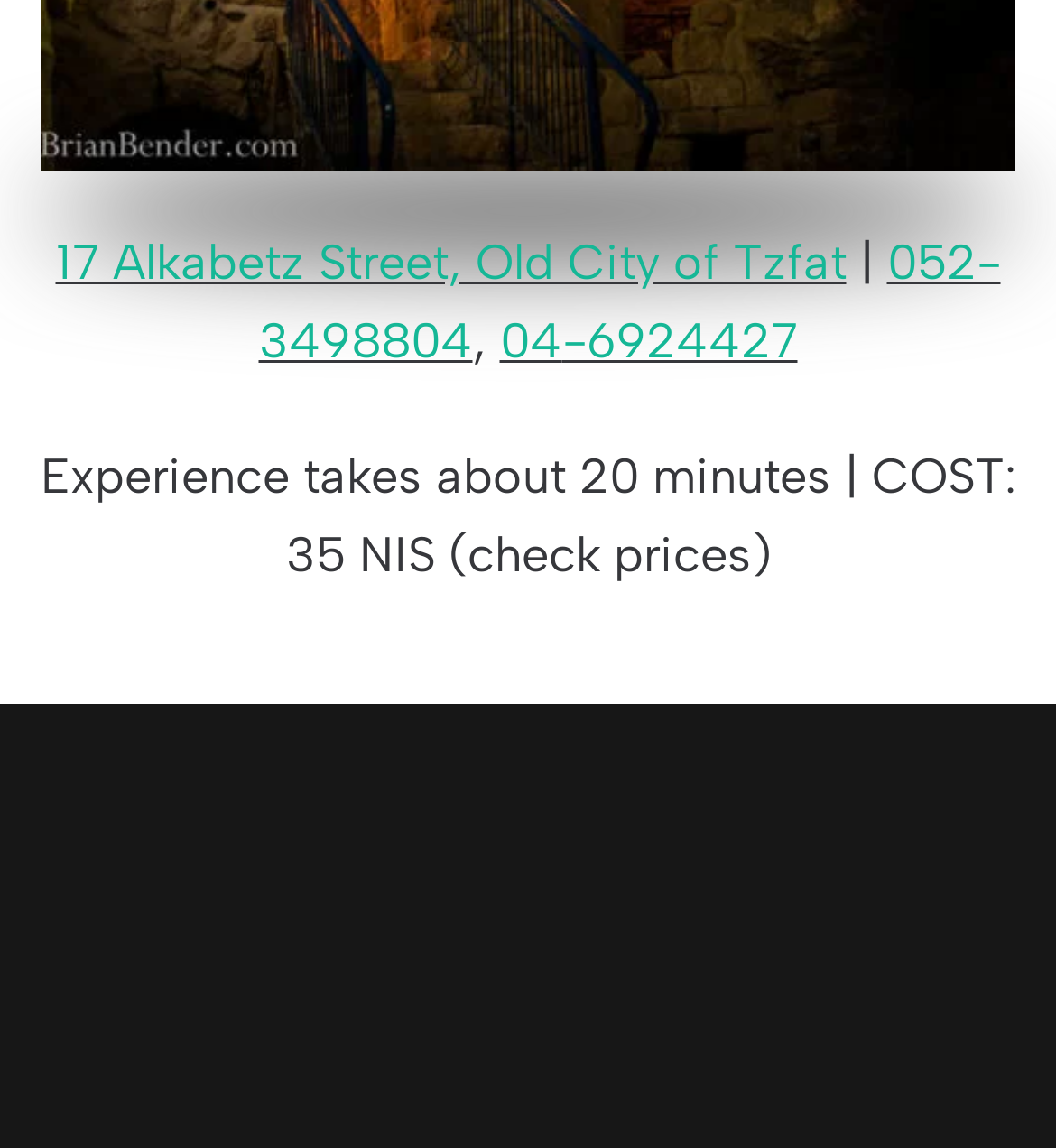Identify the bounding box coordinates of the part that should be clicked to carry out this instruction: "Check the 'General Announcements' section".

None